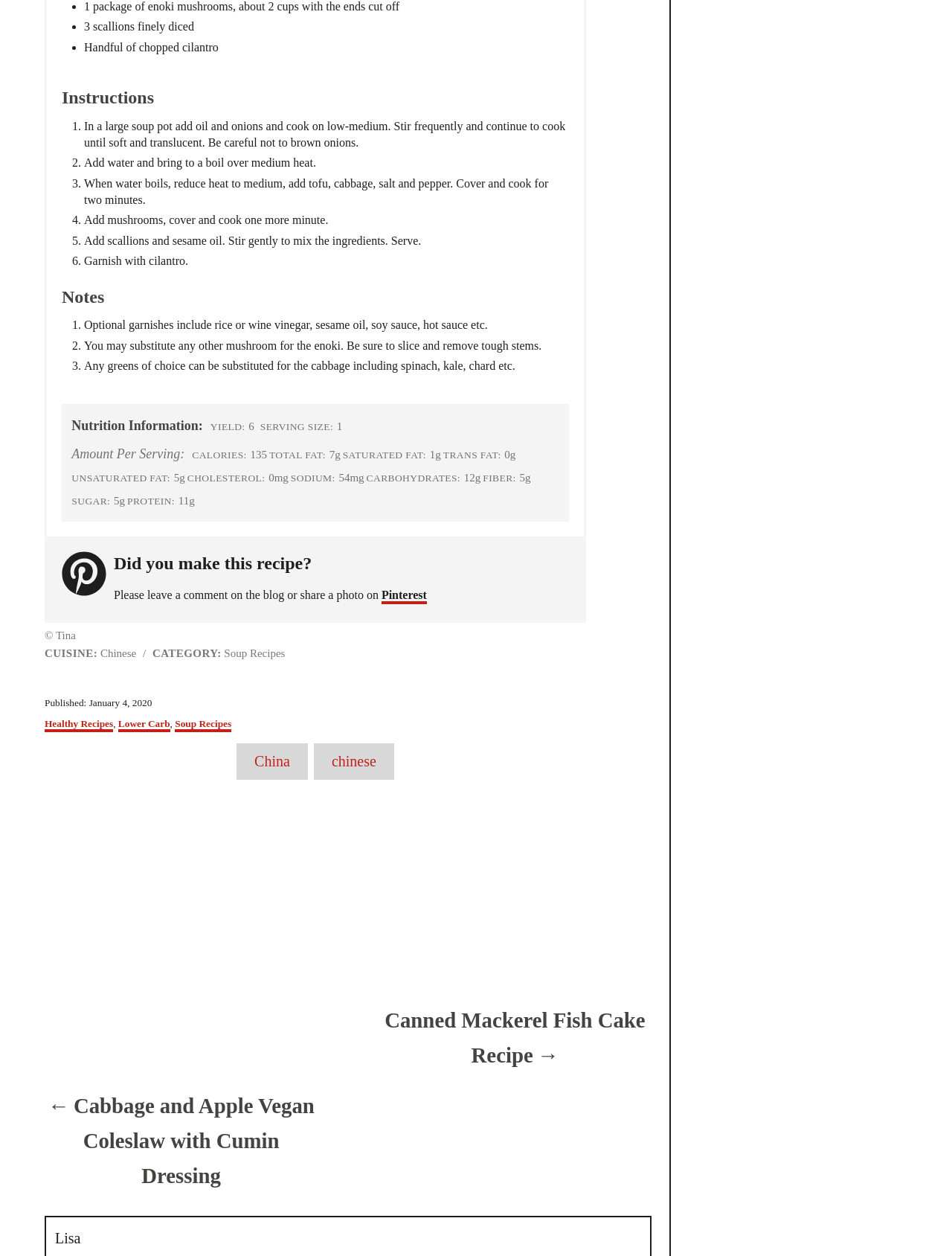What is the first step in the instructions? Based on the image, give a response in one word or a short phrase.

Add oil and onions